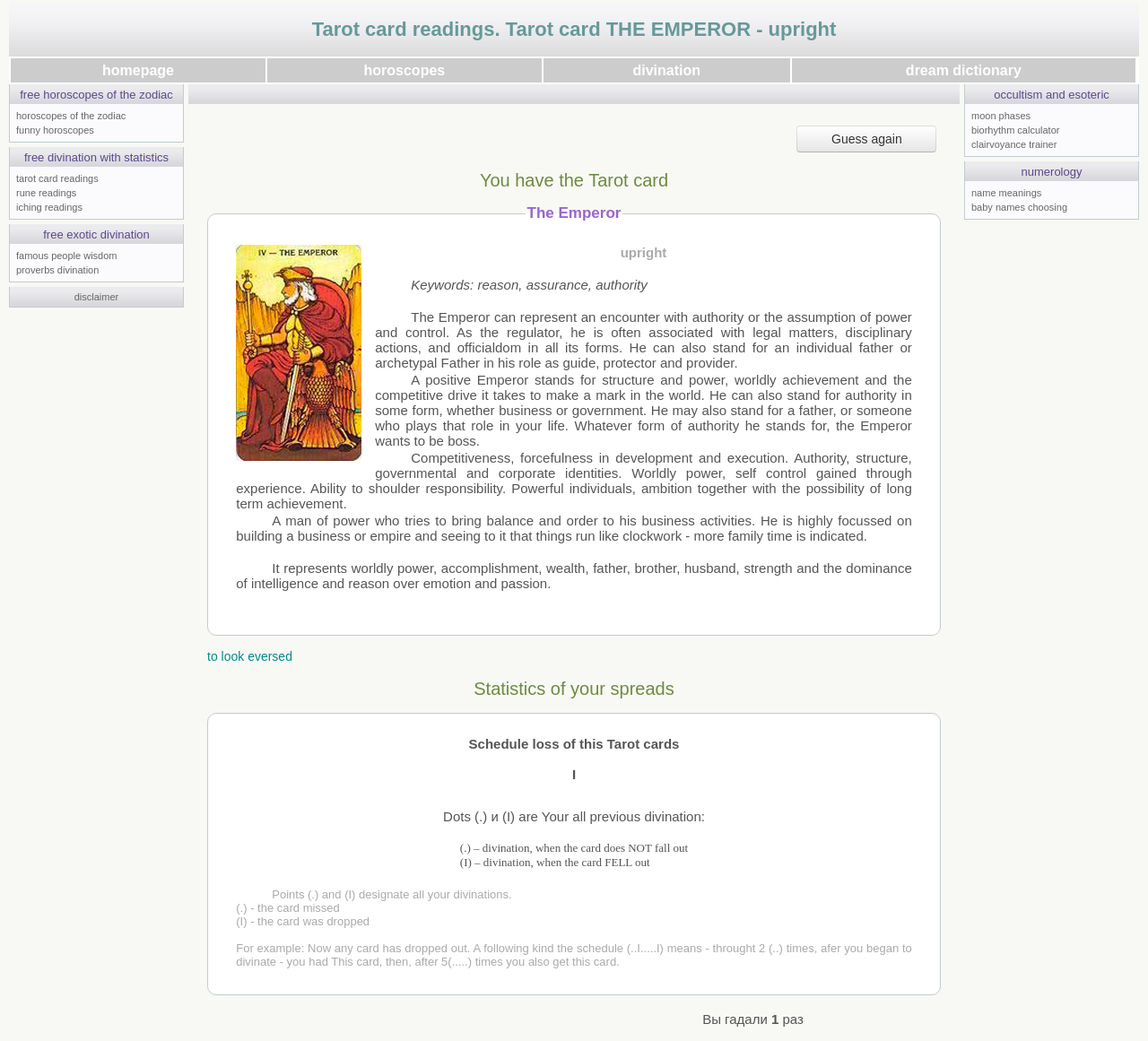Can you find the bounding box coordinates for the element to click on to achieve the instruction: "click to look at the reversed meaning of the tarot card"?

[0.18, 0.623, 0.255, 0.637]